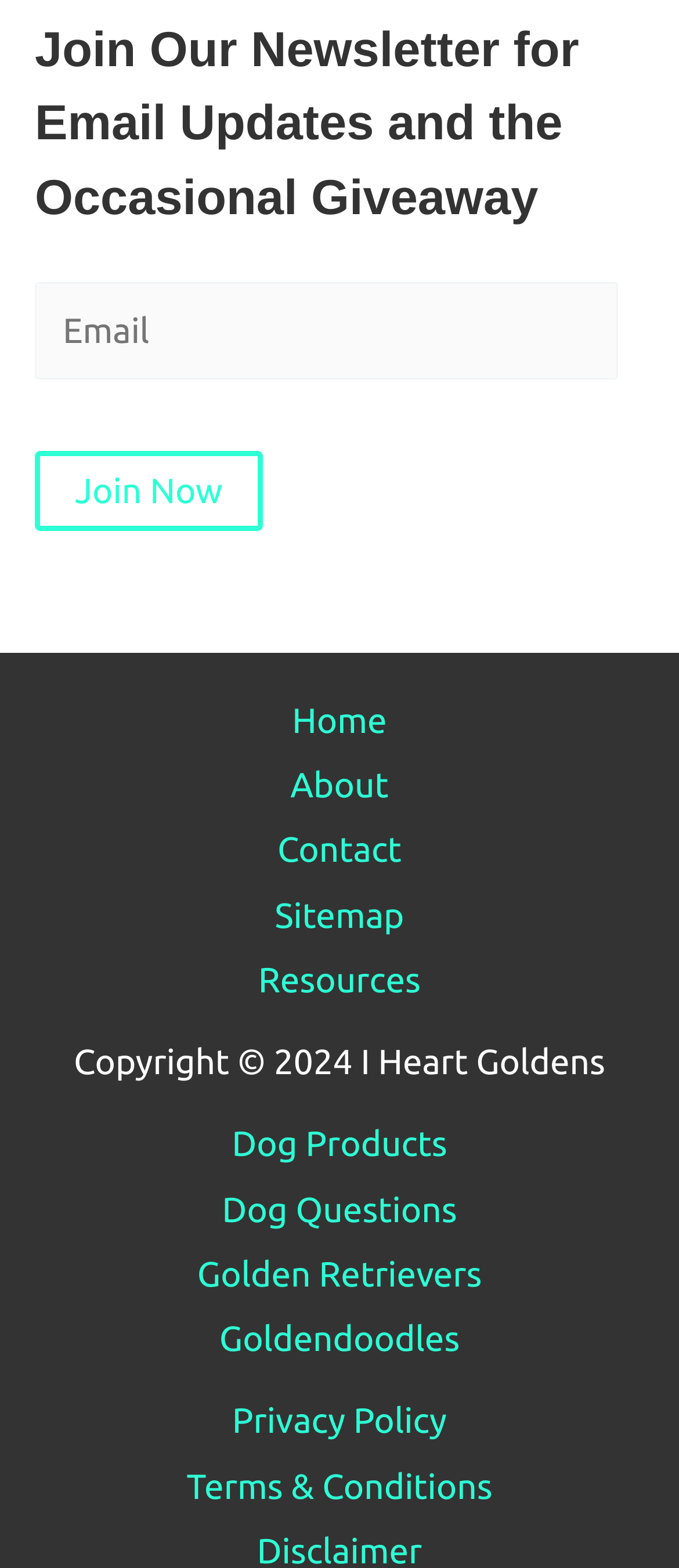Pinpoint the bounding box coordinates of the clickable area necessary to execute the following instruction: "Go to the home page". The coordinates should be given as four float numbers between 0 and 1, namely [left, top, right, bottom].

[0.379, 0.438, 0.621, 0.48]